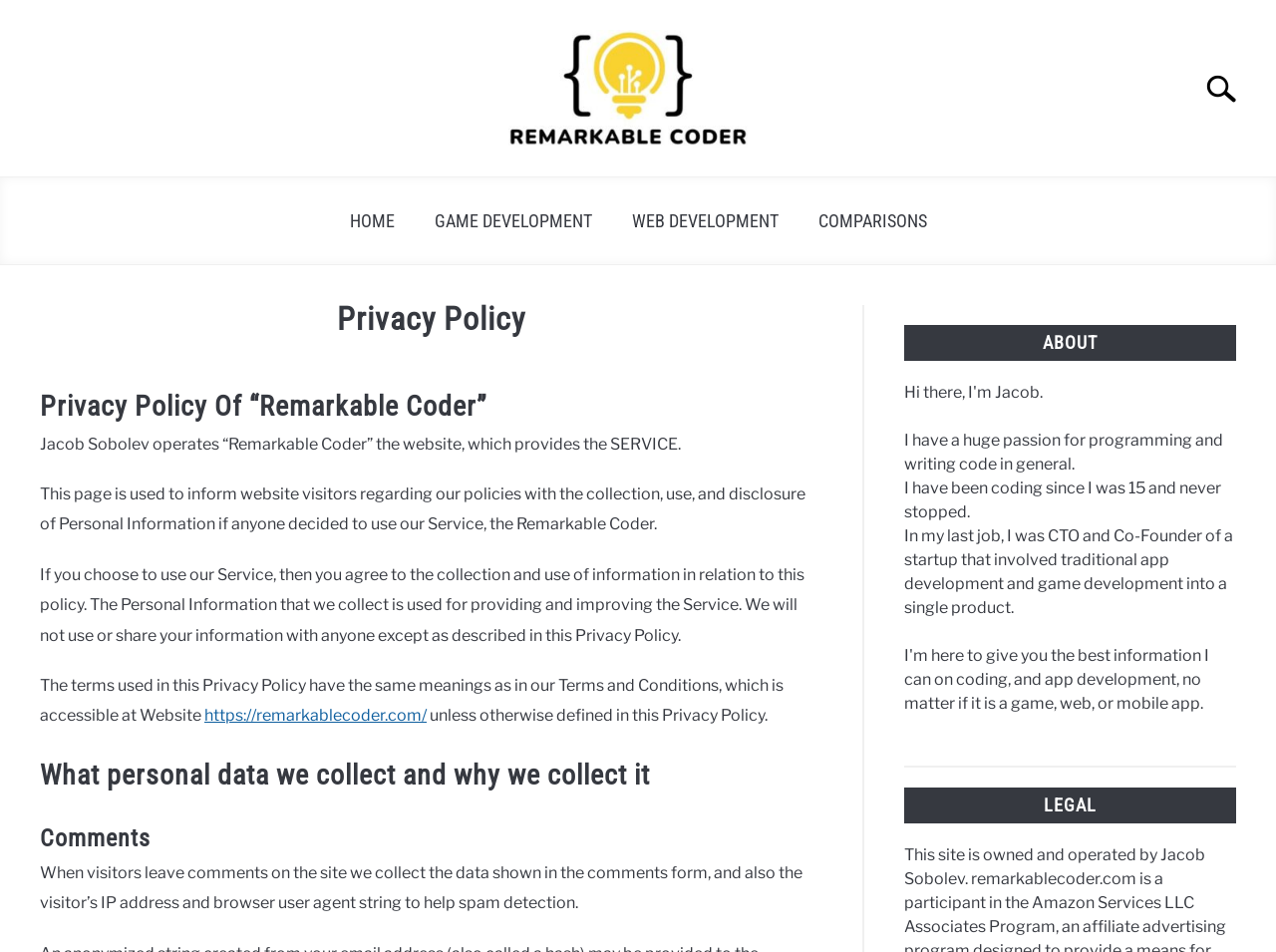Provide the bounding box coordinates for the UI element that is described by this text: "Home". The coordinates should be in the form of four float numbers between 0 and 1: [left, top, right, bottom].

[0.258, 0.207, 0.325, 0.257]